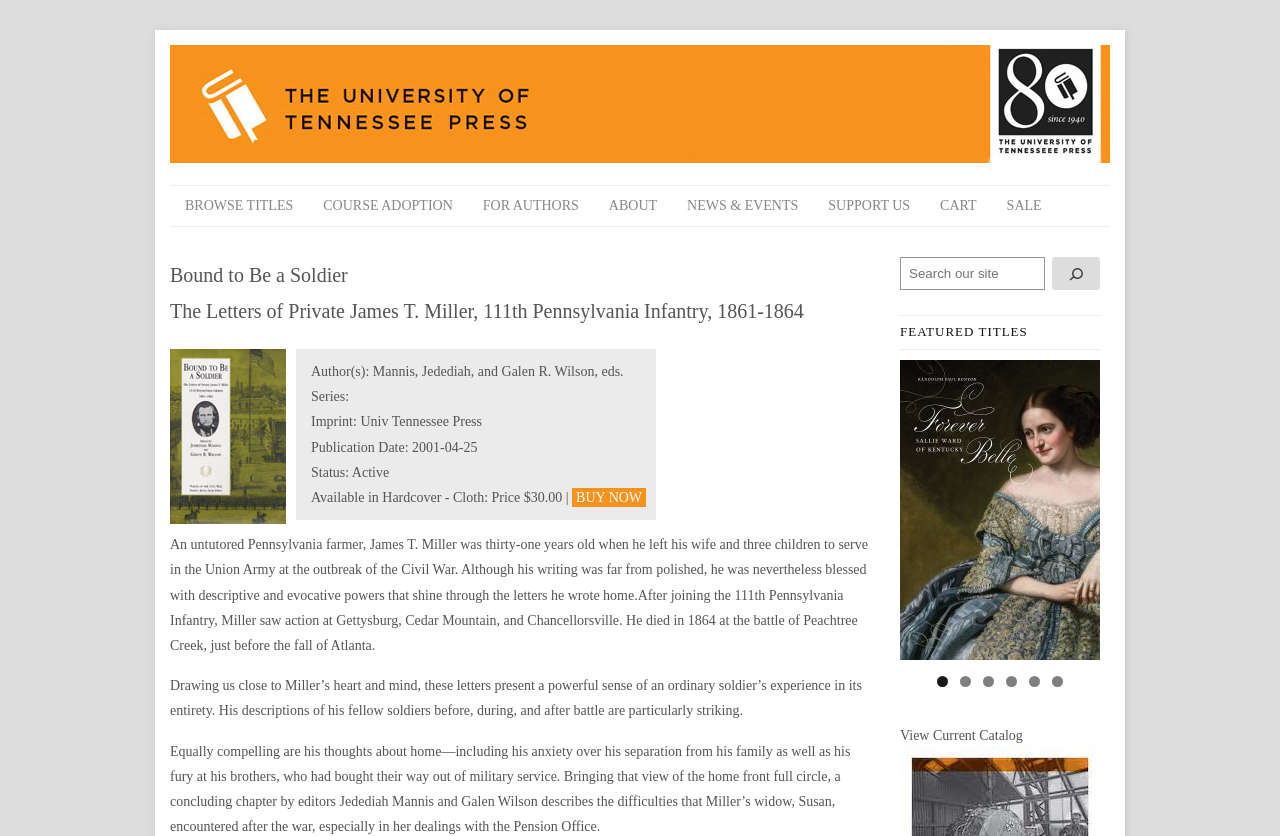Locate the bounding box coordinates of the element that should be clicked to execute the following instruction: "Click on the 'BROWSE TITLES' link".

[0.133, 0.222, 0.241, 0.27]